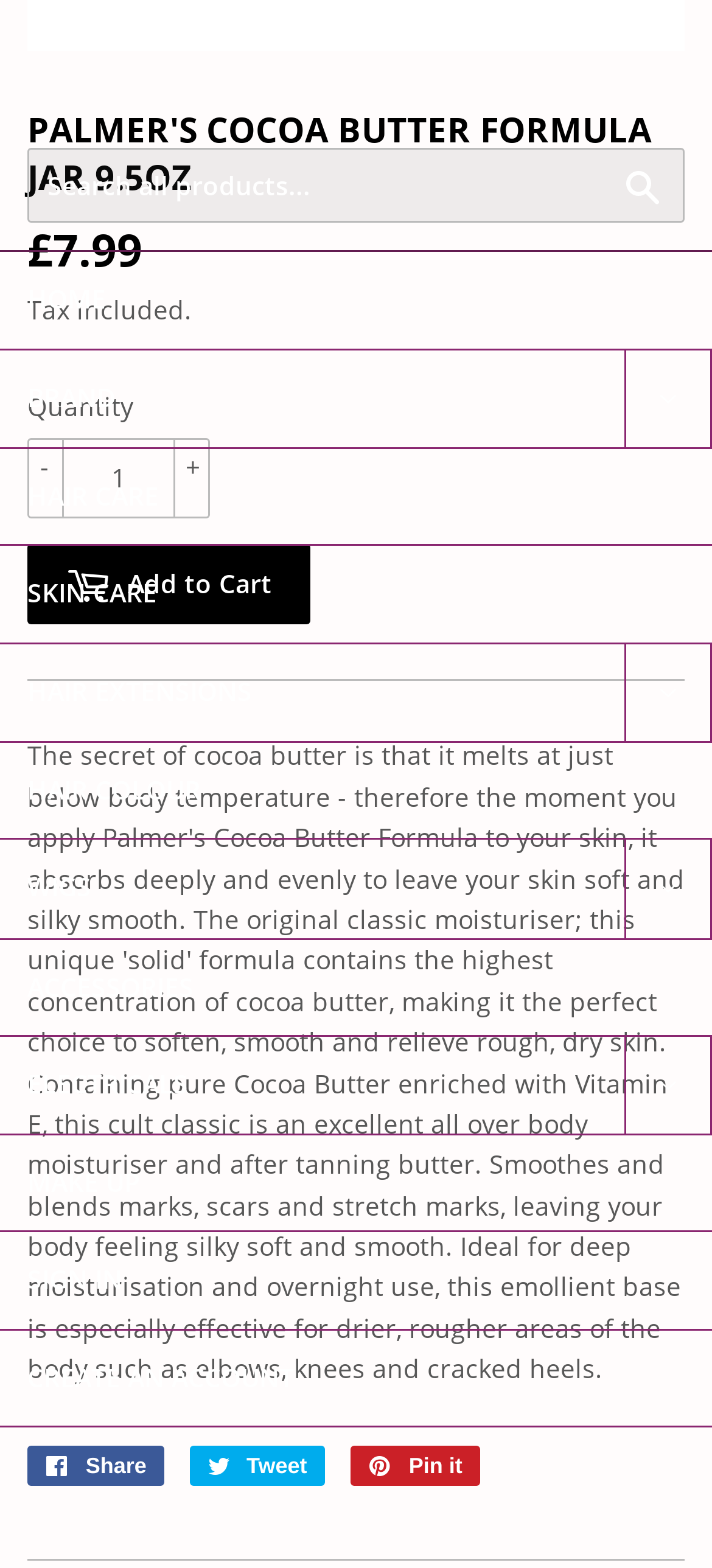What is the price of the Palmer's Cocoa Butter Formula Jar?
Answer the question with a single word or phrase by looking at the picture.

£7.99